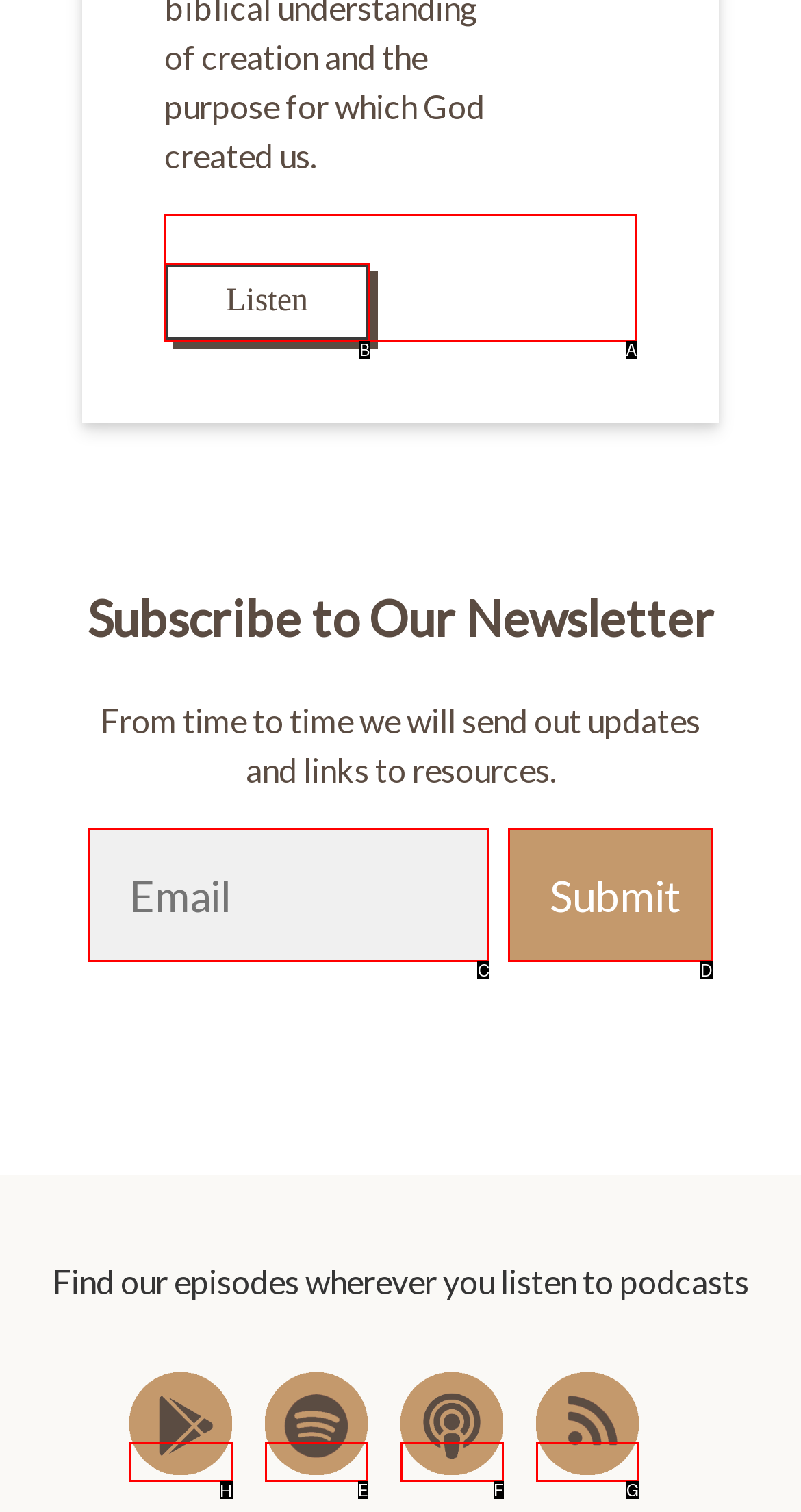Which letter corresponds to the correct option to complete the task: Open Google Play?
Answer with the letter of the chosen UI element.

H